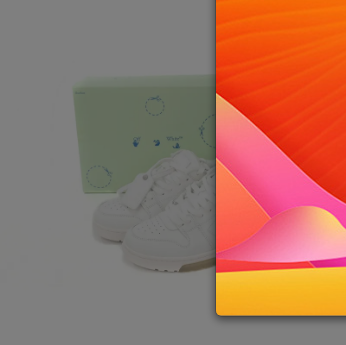Elaborate on all the features and components visible in the image.

The image showcases the stylish "EM Sneakers OFF-WHITE Out Of Office OOO Low Tops" in a sleek triple white design. The sneakers are prominently displayed in the foreground, highlighting their clean lines and contemporary aesthetic. Beside the shoes, a distinctive green shoebox with subtle branding is partially visible, hinting at the exclusivity of the product. The vibrant backdrop features a gradient of warm colors, enhancing the visual appeal and evoking a sense of modernity and trendiness. Ideal for both casual and chic ensembles, these sneakers represent a perfect blend of comfort and style.